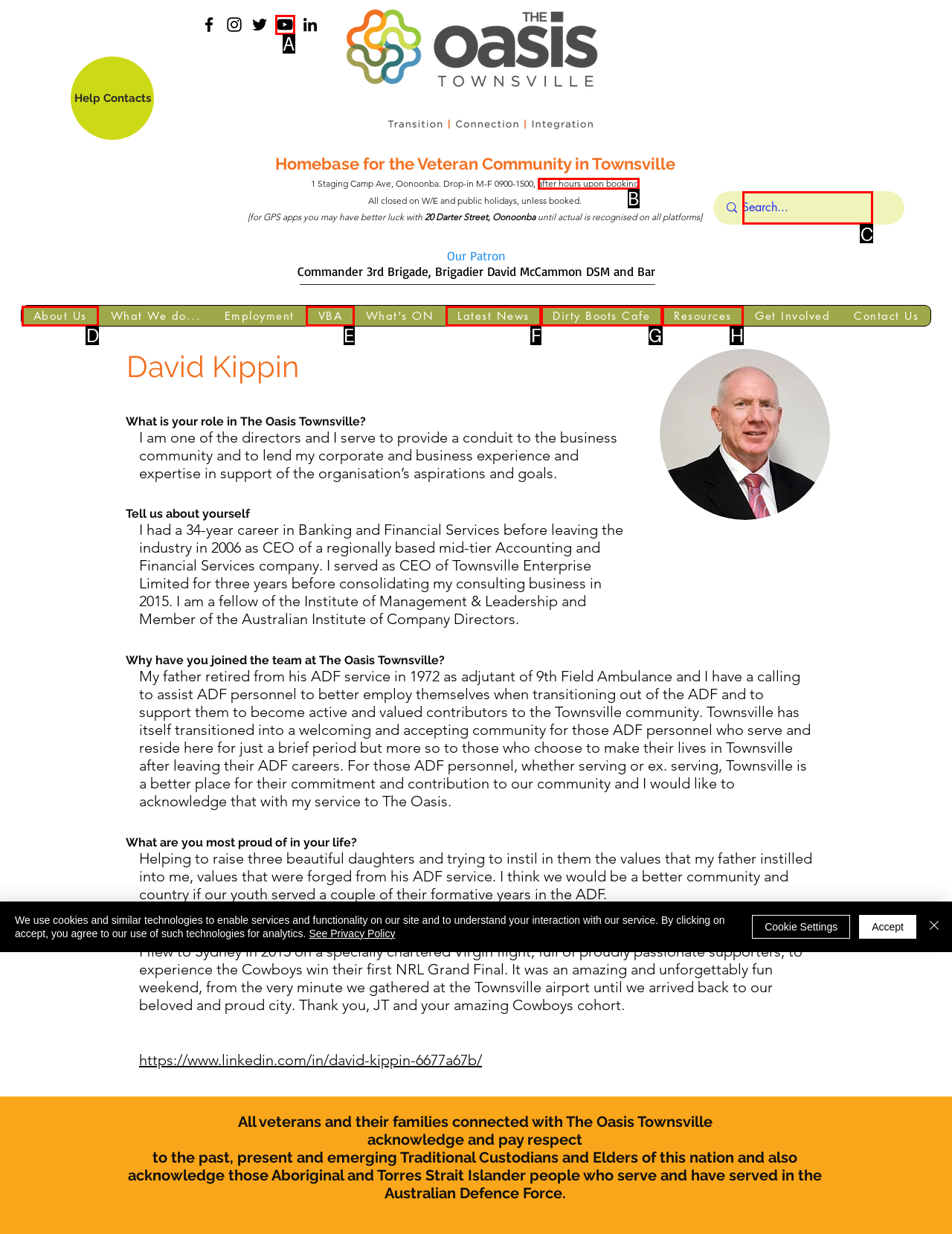Tell me which option I should click to complete the following task: Call to make an appointment today Answer with the option's letter from the given choices directly.

None